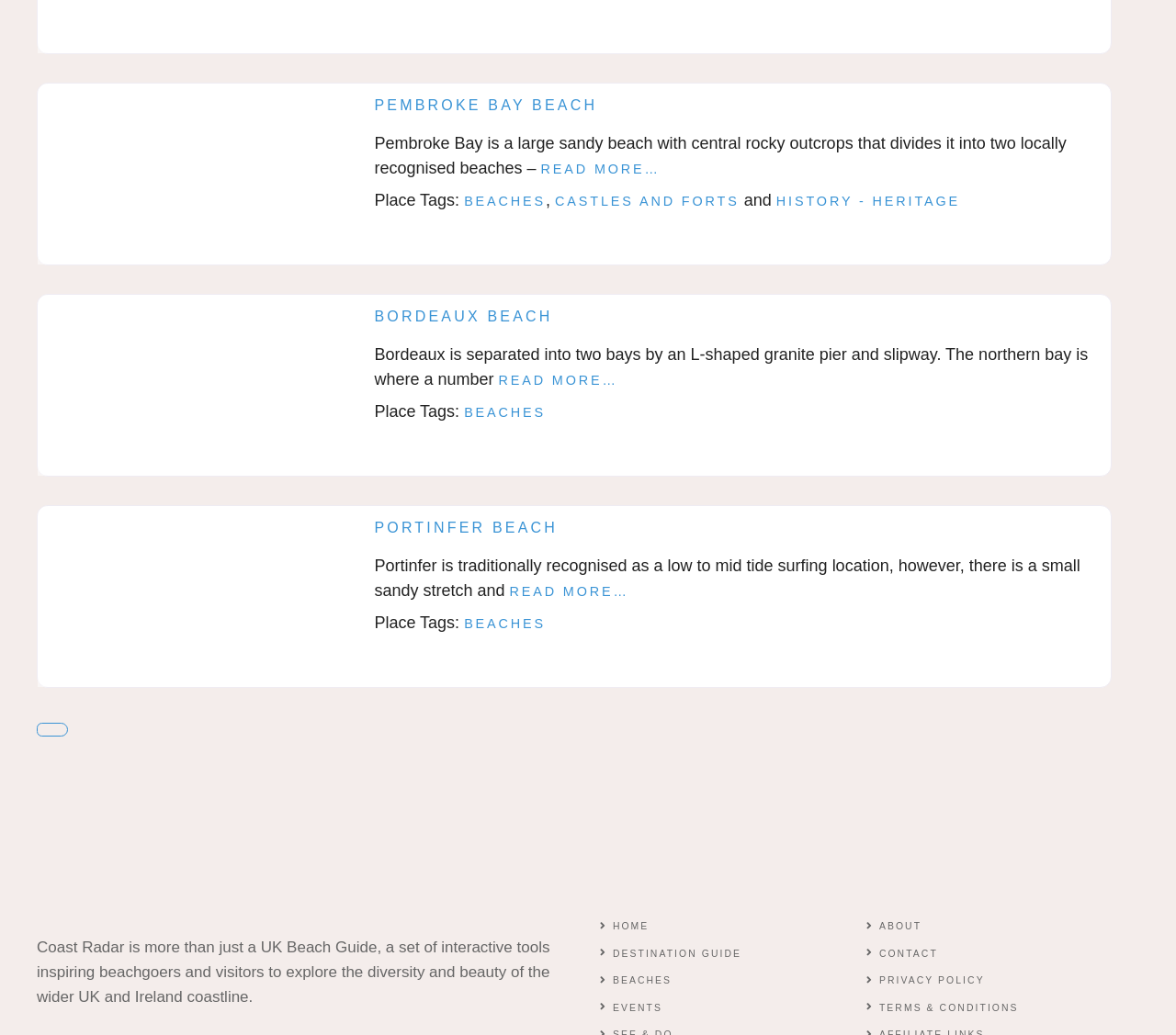Find the bounding box coordinates of the element you need to click on to perform this action: 'Explore the destination guide'. The coordinates should be represented by four float values between 0 and 1, in the format [left, top, right, bottom].

[0.521, 0.916, 0.631, 0.926]